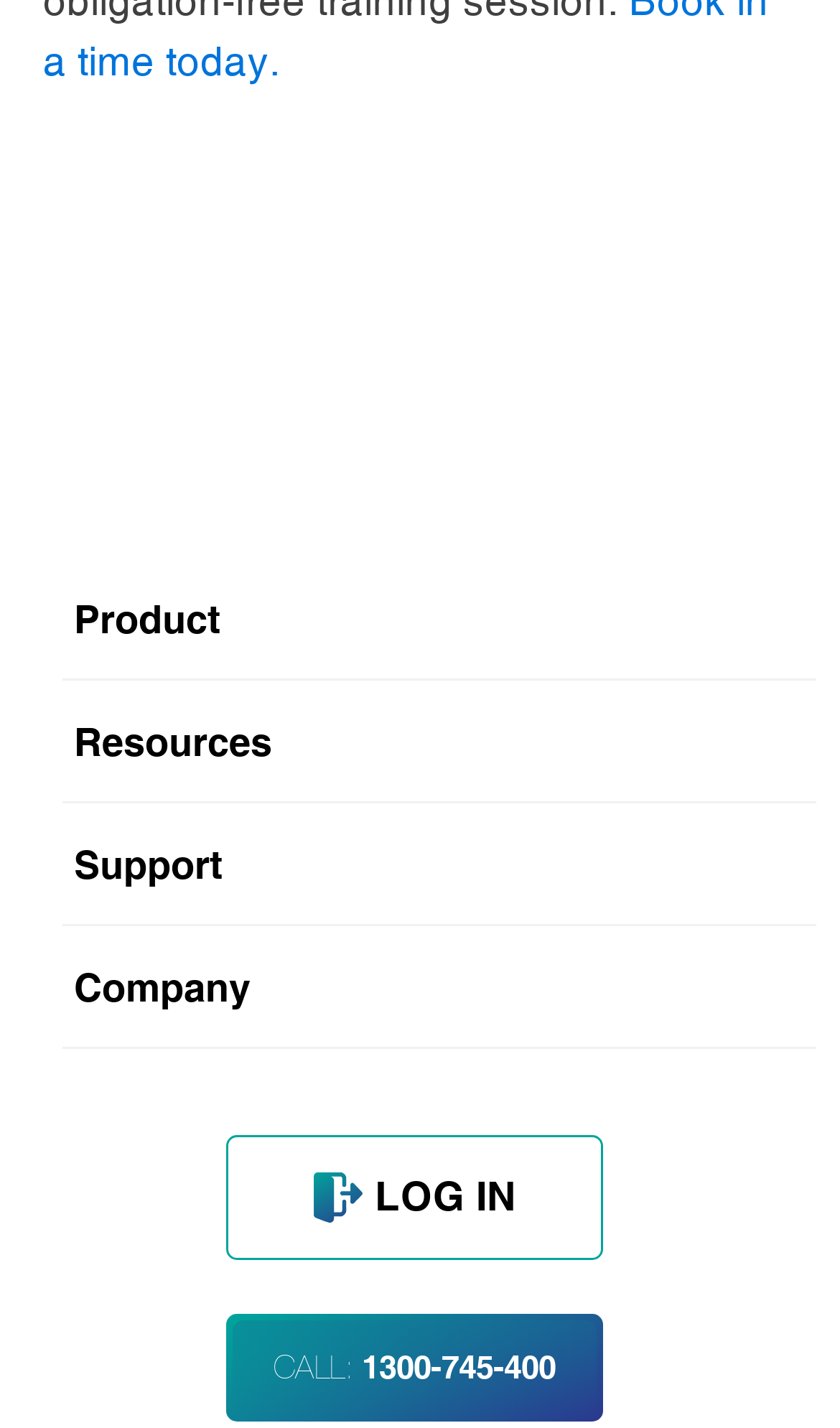What is the first link in the menu?
From the image, provide a succinct answer in one word or a short phrase.

Features